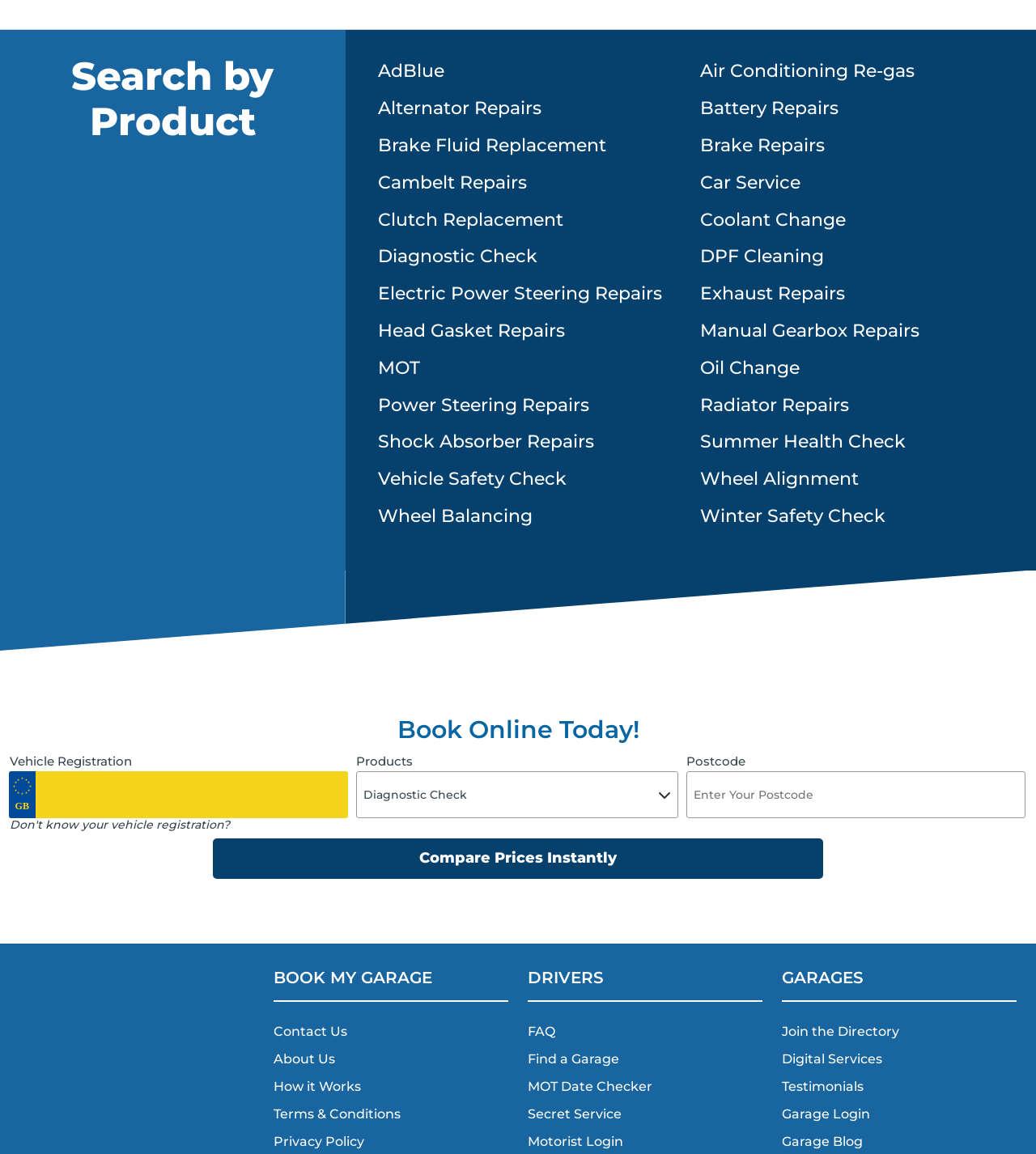What is the name of the company behind this webpage?
Please utilize the information in the image to give a detailed response to the question.

The webpage has a link to 'BookMyGarage' at the bottom, which suggests that this is the name of the company behind this webpage.